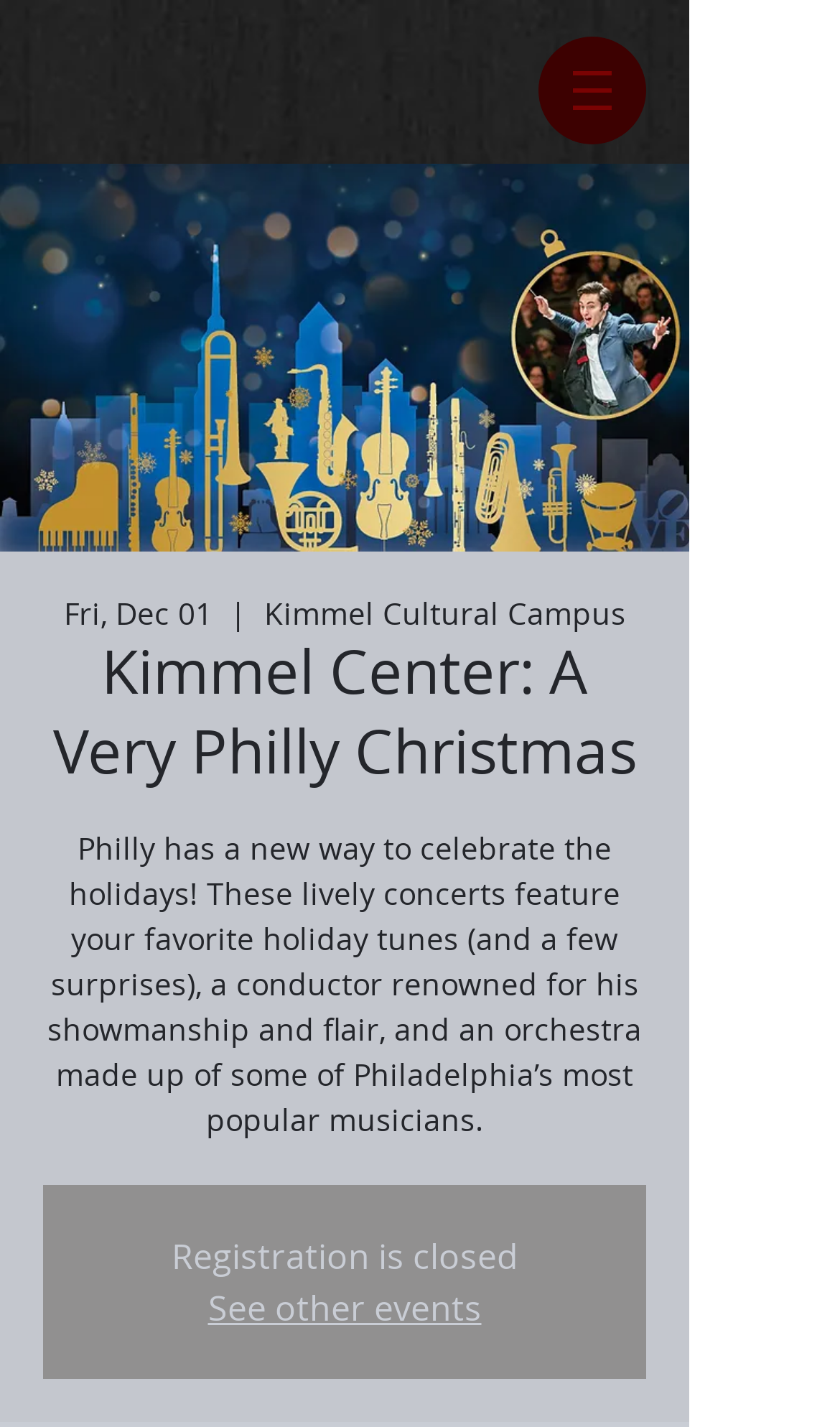What is the date of the event?
Based on the screenshot, respond with a single word or phrase.

Fri, Dec 01